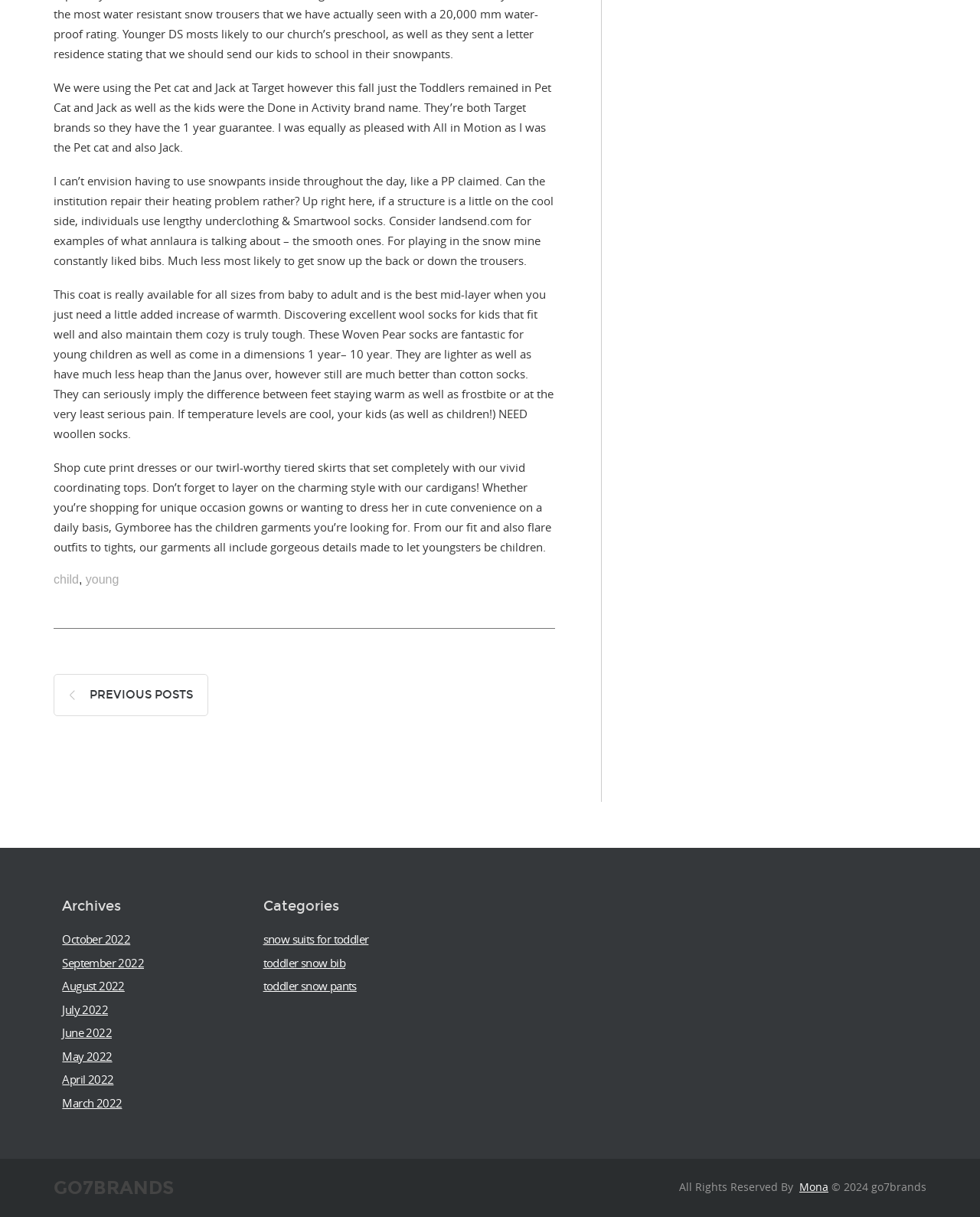Find the bounding box coordinates for the HTML element described in this sentence: "child". Provide the coordinates as four float numbers between 0 and 1, in the format [left, top, right, bottom].

[0.055, 0.471, 0.08, 0.481]